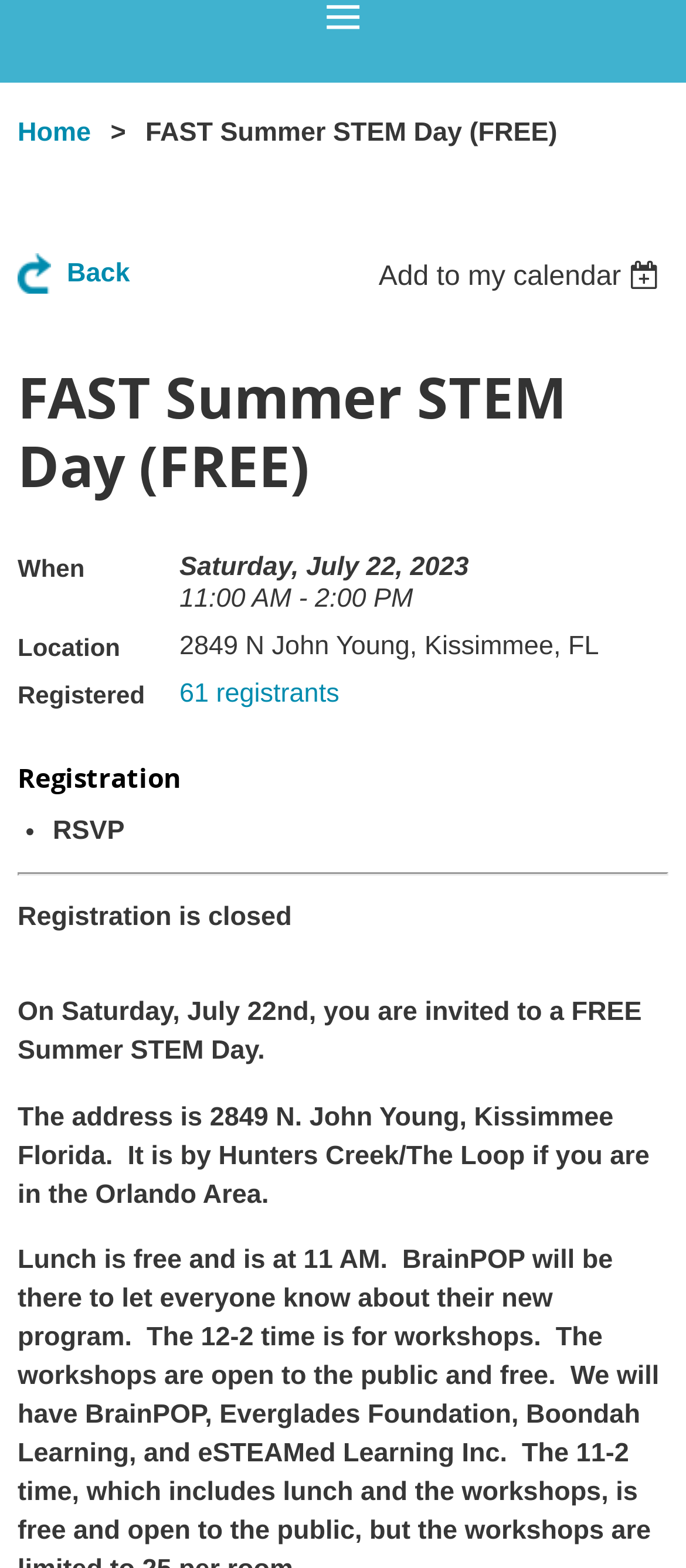Predict the bounding box for the UI component with the following description: "Back".

[0.026, 0.162, 0.189, 0.187]